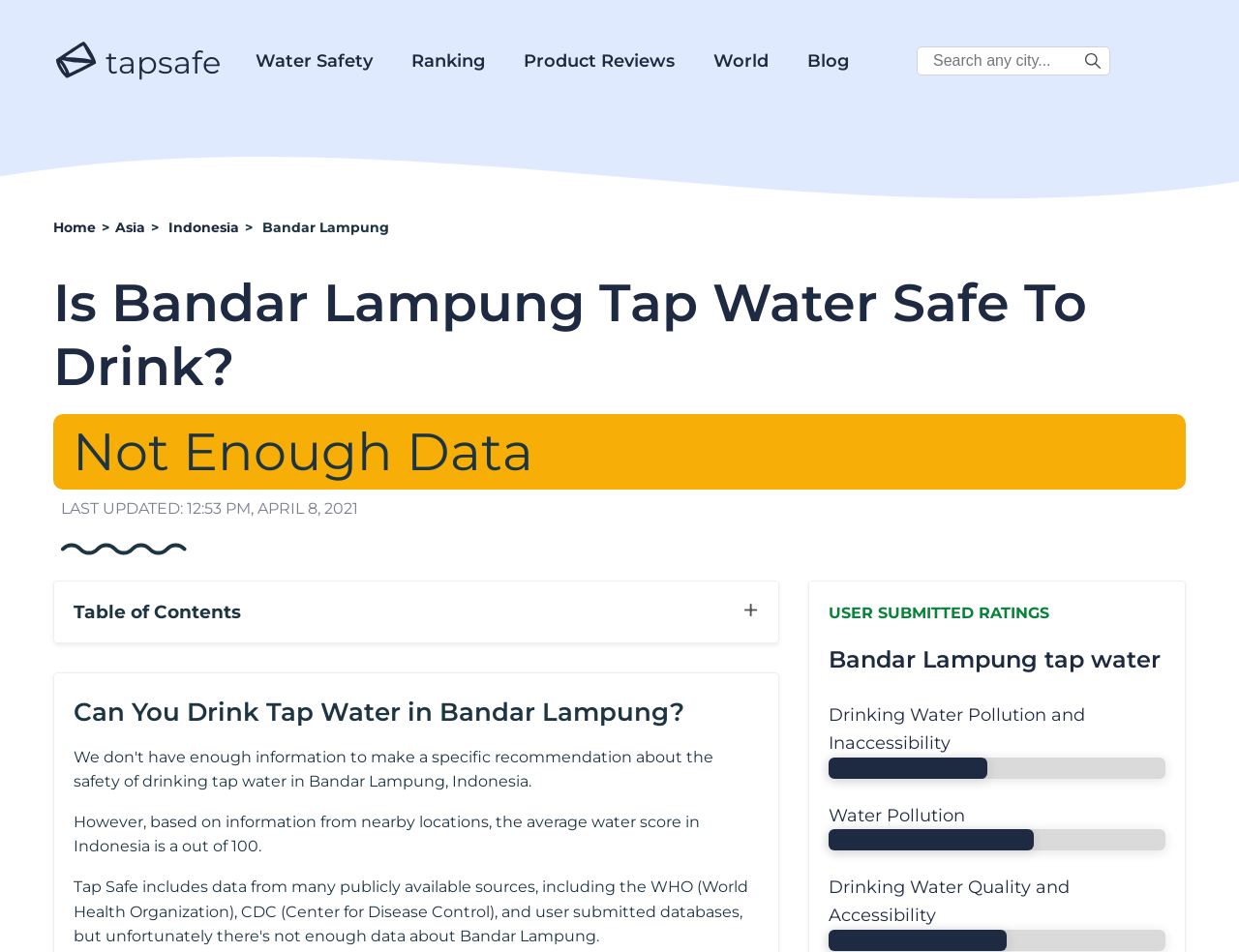Determine the bounding box coordinates of the region I should click to achieve the following instruction: "Click the 'Asia' link". Ensure the bounding box coordinates are four float numbers between 0 and 1, i.e., [left, top, right, bottom].

[0.093, 0.23, 0.117, 0.248]